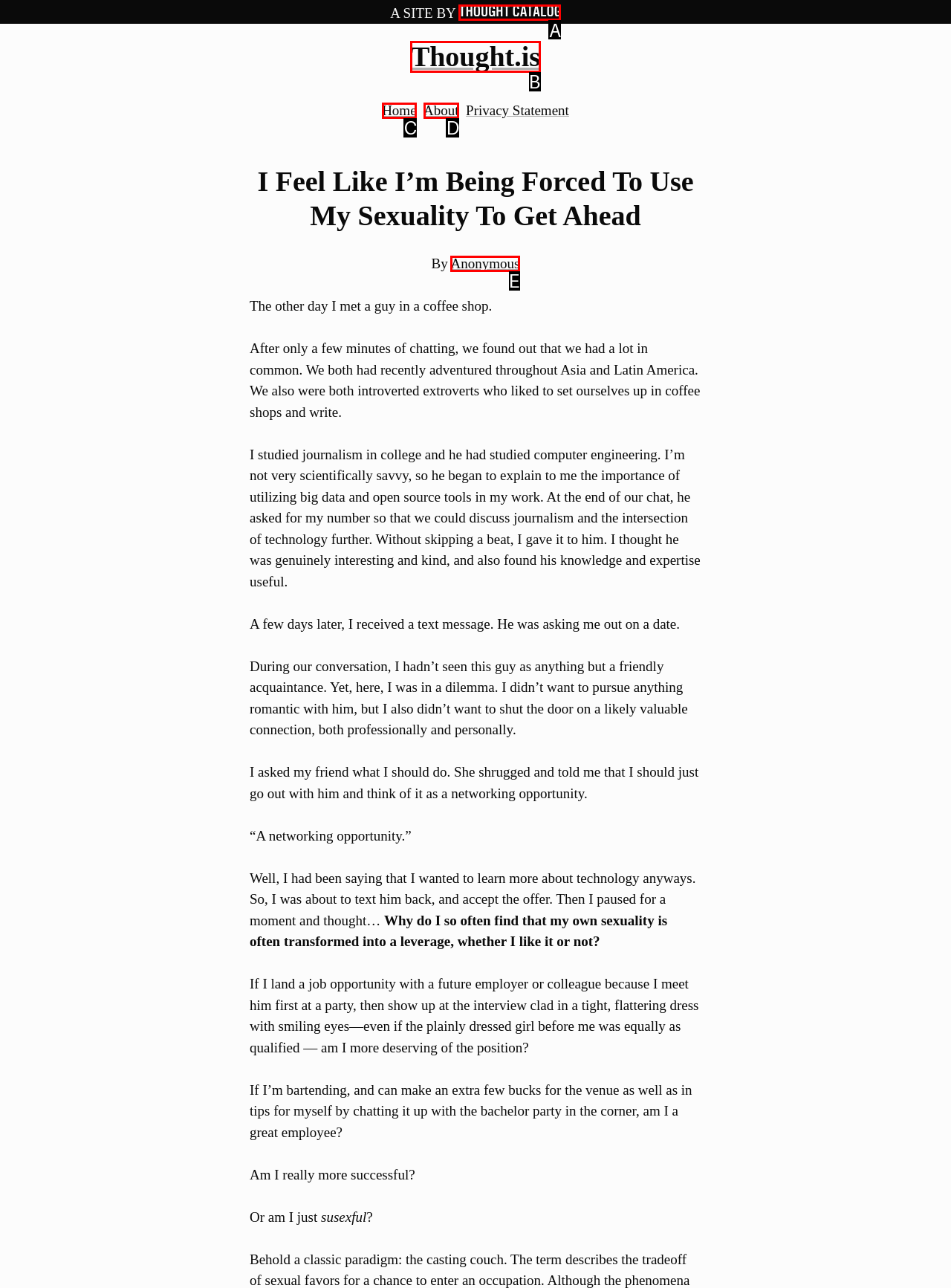Identify the matching UI element based on the description: Home
Reply with the letter from the available choices.

C